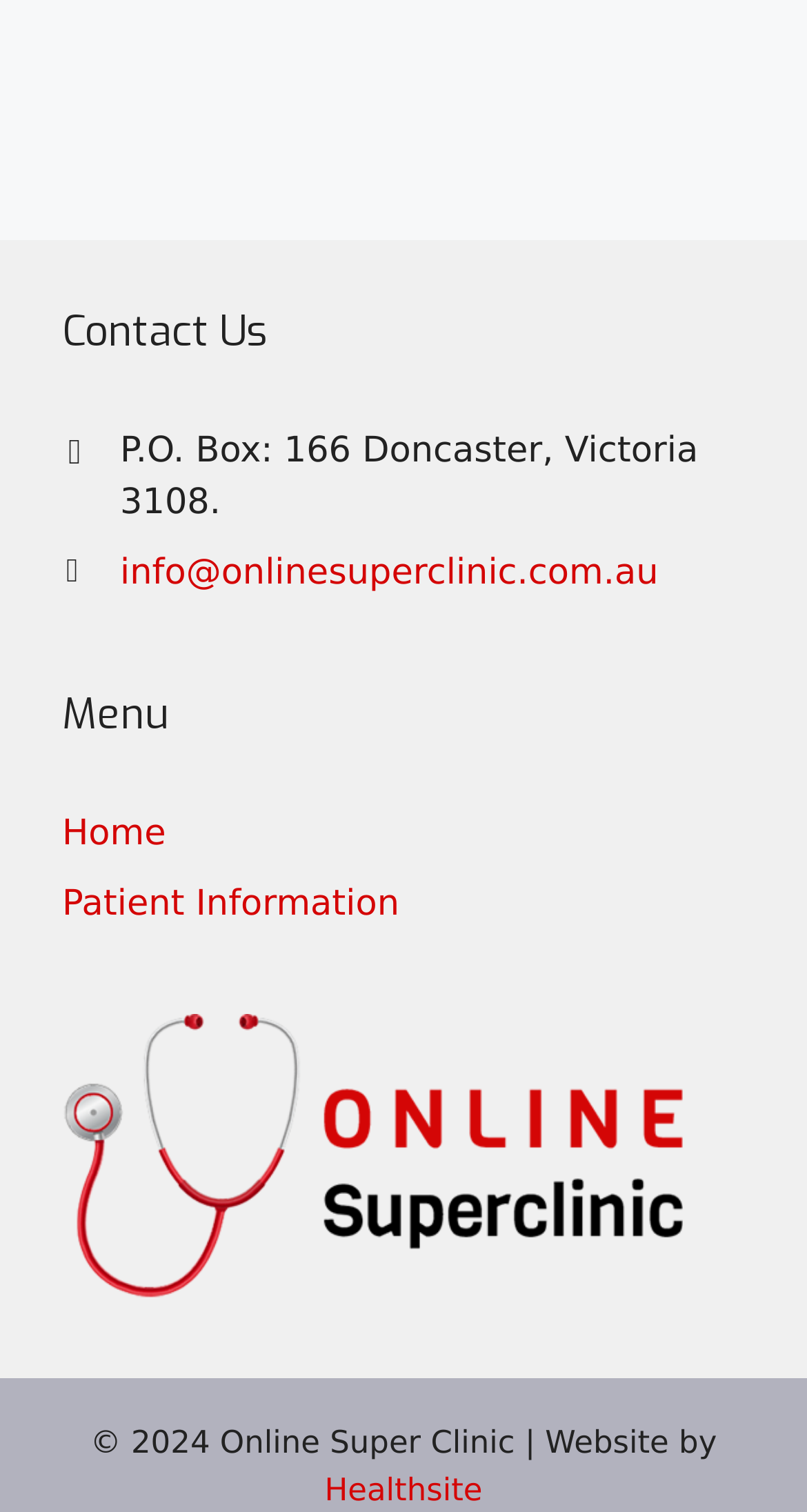What is the year of copyright for Online Super Clinic's website?
Could you answer the question with a detailed and thorough explanation?

I found the year of copyright by looking at the static text element at the bottom of the page, which contains the copyright information, including the year '2024'.